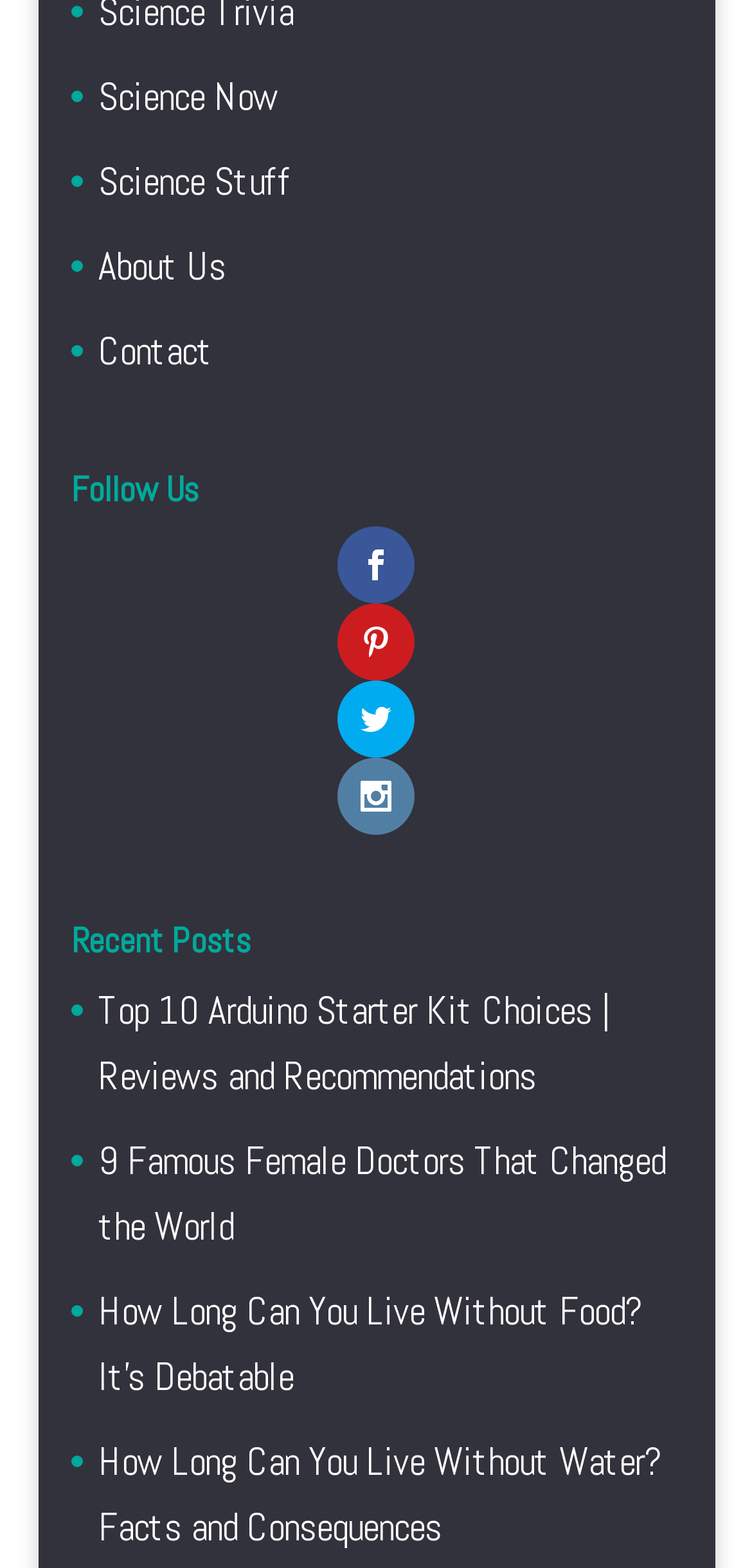How many links are there in the navigation menu?
Using the image, provide a detailed and thorough answer to the question.

I counted the number of links at the top of the page, which are 'Science Now', 'Science Stuff', 'About Us', and 'Contact', and found that there are 4 links in the navigation menu.